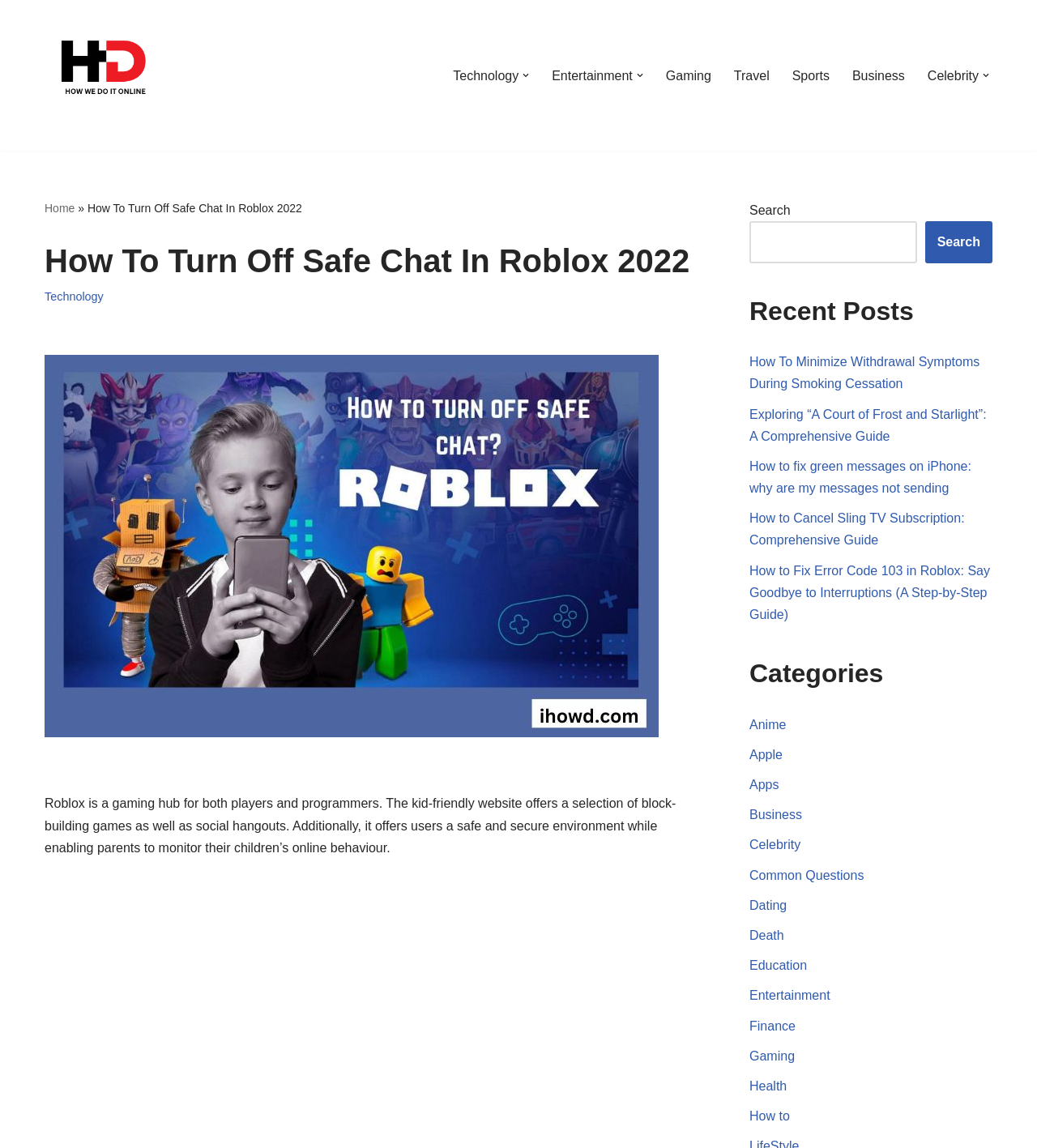Offer an in-depth caption of the entire webpage.

This webpage is about a tutorial on how to turn off safe chat in Roblox, specifically for users under the age of 13. At the top left corner, there is a logo and a link to the website's primary menu, which includes categories such as Technology, Entertainment, Gaming, and more. Below the logo, there is a navigation bar with links to various sections, including Home, Technology, and a search bar.

The main content of the webpage is divided into sections. The first section has a heading "How To Turn Off Safe Chat In Roblox 2022" and a brief introduction to Roblox, describing it as a gaming hub for players and programmers that offers a safe and secure environment for users. Below the introduction, there is an image related to the topic.

The next section is titled "Recent Posts" and lists several links to recent articles, including guides on how to minimize withdrawal symptoms during smoking cessation, a comprehensive guide to "A Court of Frost and Starlight", and more.

Further down the page, there is a section titled "Categories" that lists various categories, including Anime, Apple, Apps, Business, and more. Each category has a link to related articles.

Throughout the webpage, there are several images, including a logo, a dropdown icon, and an image related to the main topic. The overall layout is organized, with clear headings and concise text.